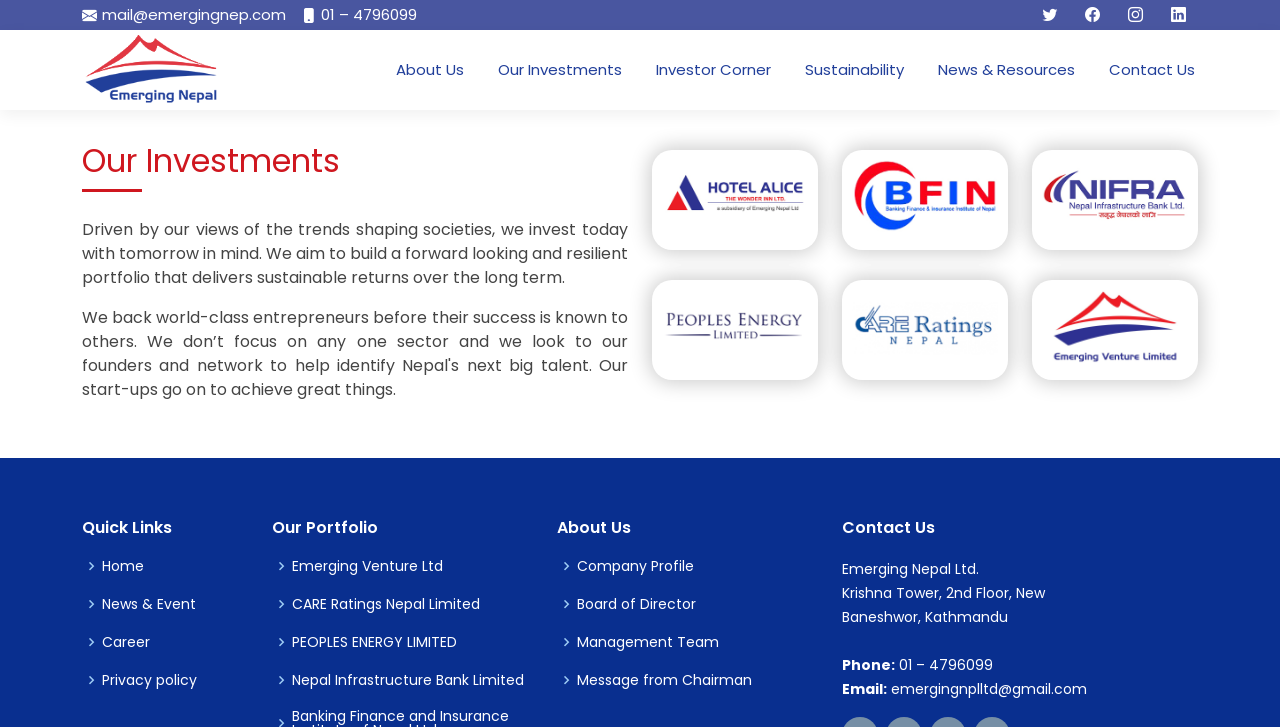What is the name of the first investment listed in the 'Our Portfolio' section?
Based on the image, answer the question in a detailed manner.

I looked at the 'Our Portfolio' section and found the first investment listed as 'Emerging Venture Ltd'.